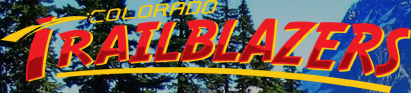What is the theme reflected in the overall color scheme of the image? Analyze the screenshot and reply with just one word or a short phrase.

Adventure and appreciation for nature